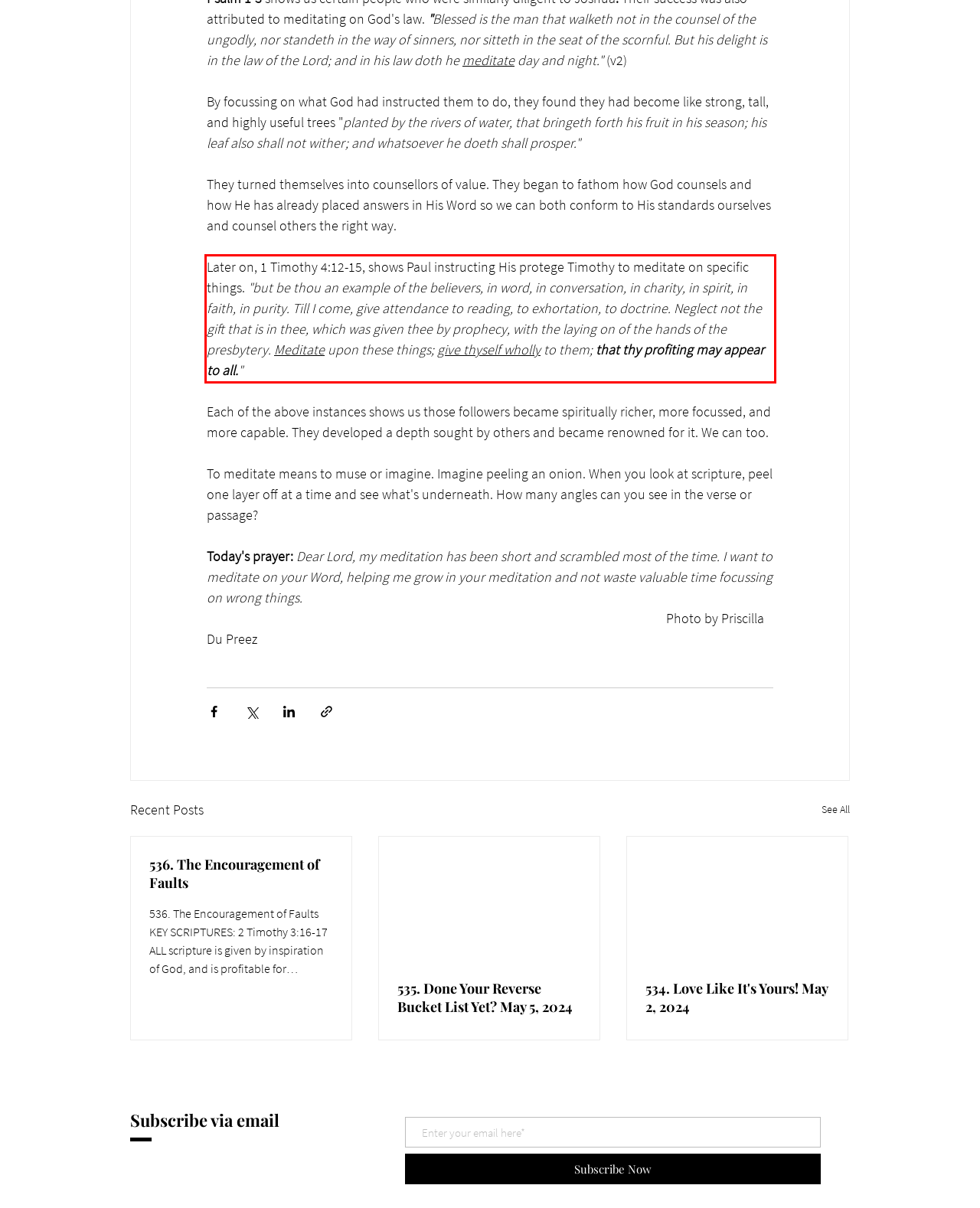You have a screenshot of a webpage with a red bounding box. Identify and extract the text content located inside the red bounding box.

Later on, 1 Timothy 4:12-15, shows Paul instructing His protege Timothy to meditate on specific things. "but be thou an example of the believers, in word, in conversation, in charity, in spirit, in faith, in purity. Till I come, give attendance to reading, to exhortation, to doctrine. Neglect not the gift that is in thee, which was given thee by prophecy, with the laying on of the hands of the presbytery. Meditate upon these things; give thyself wholly to them; that thy profiting may appear to all."